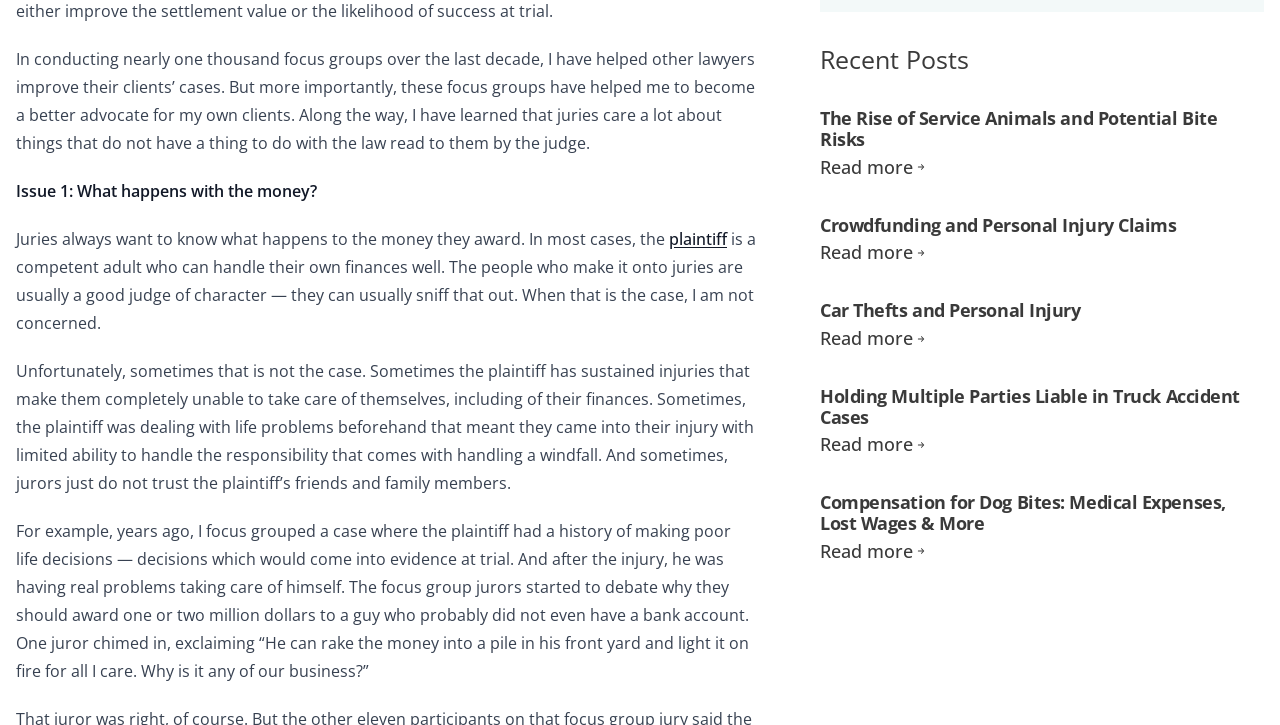Specify the bounding box coordinates for the region that must be clicked to perform the given instruction: "Read more about 'Car Thefts and Personal Injury'".

[0.641, 0.33, 0.723, 0.367]